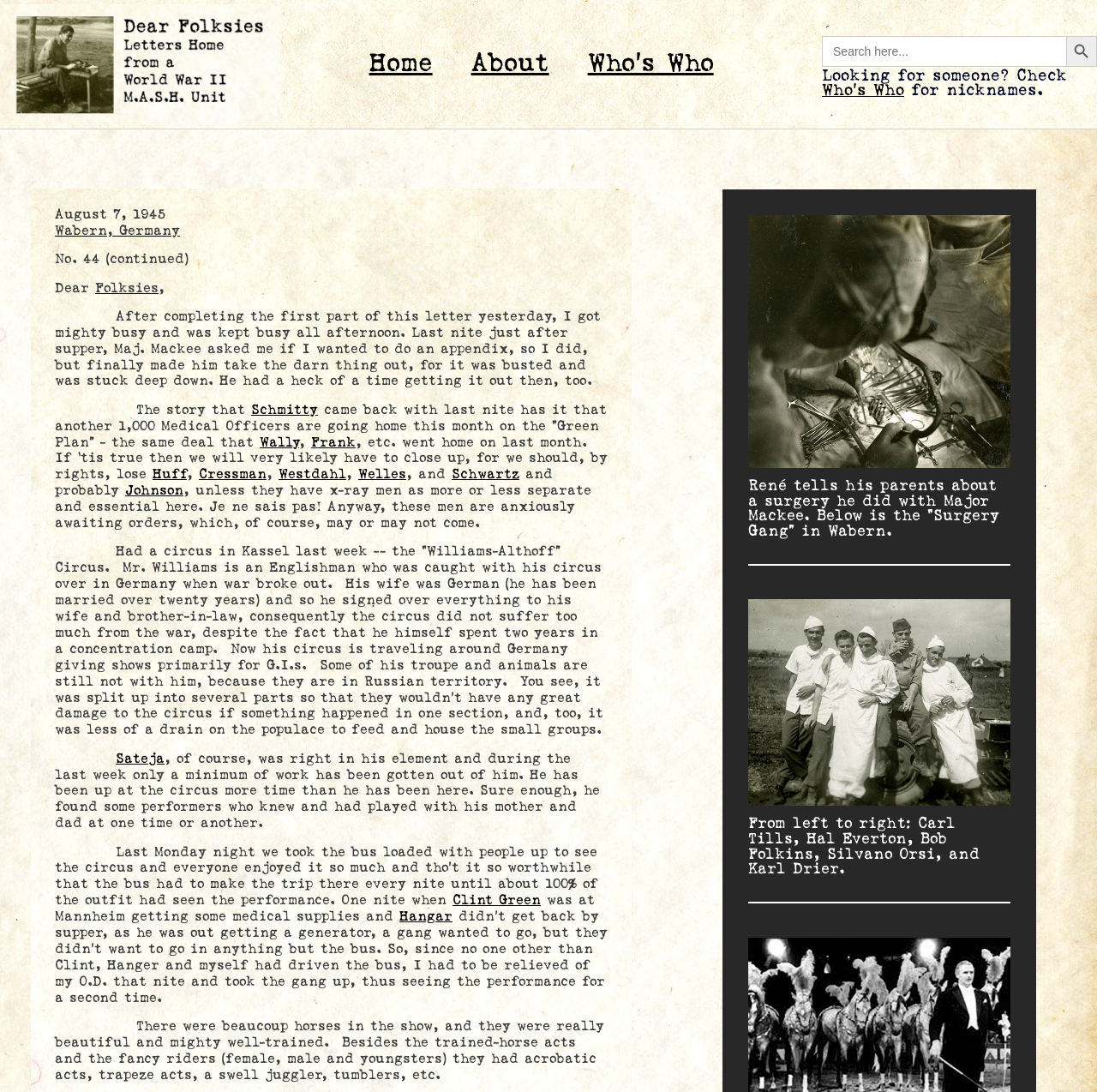Could you specify the bounding box coordinates for the clickable section to complete the following instruction: "Search for someone"?

[0.749, 0.033, 1.0, 0.061]